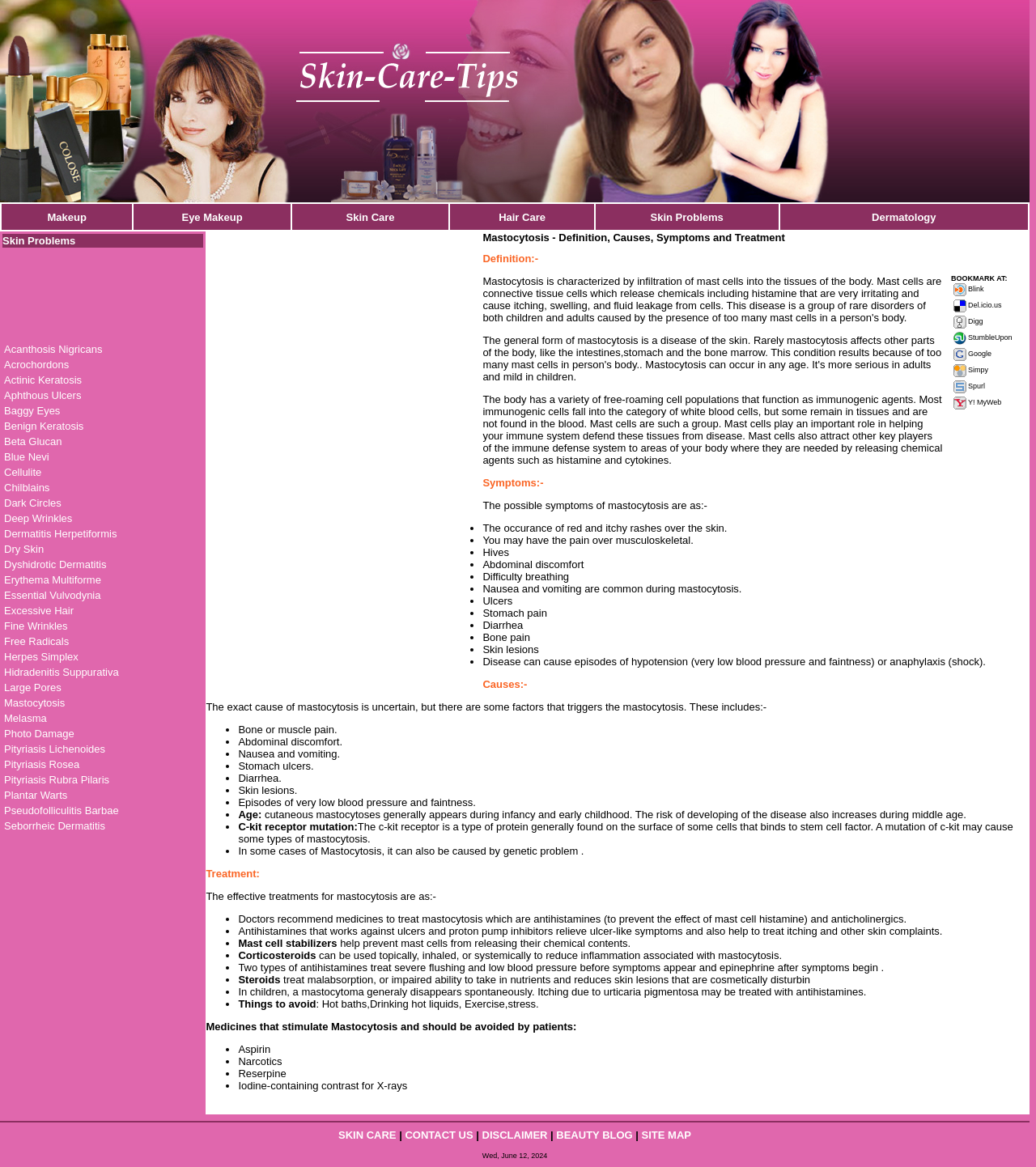Give a concise answer using one word or a phrase to the following question:
How many skin problems are listed?

20